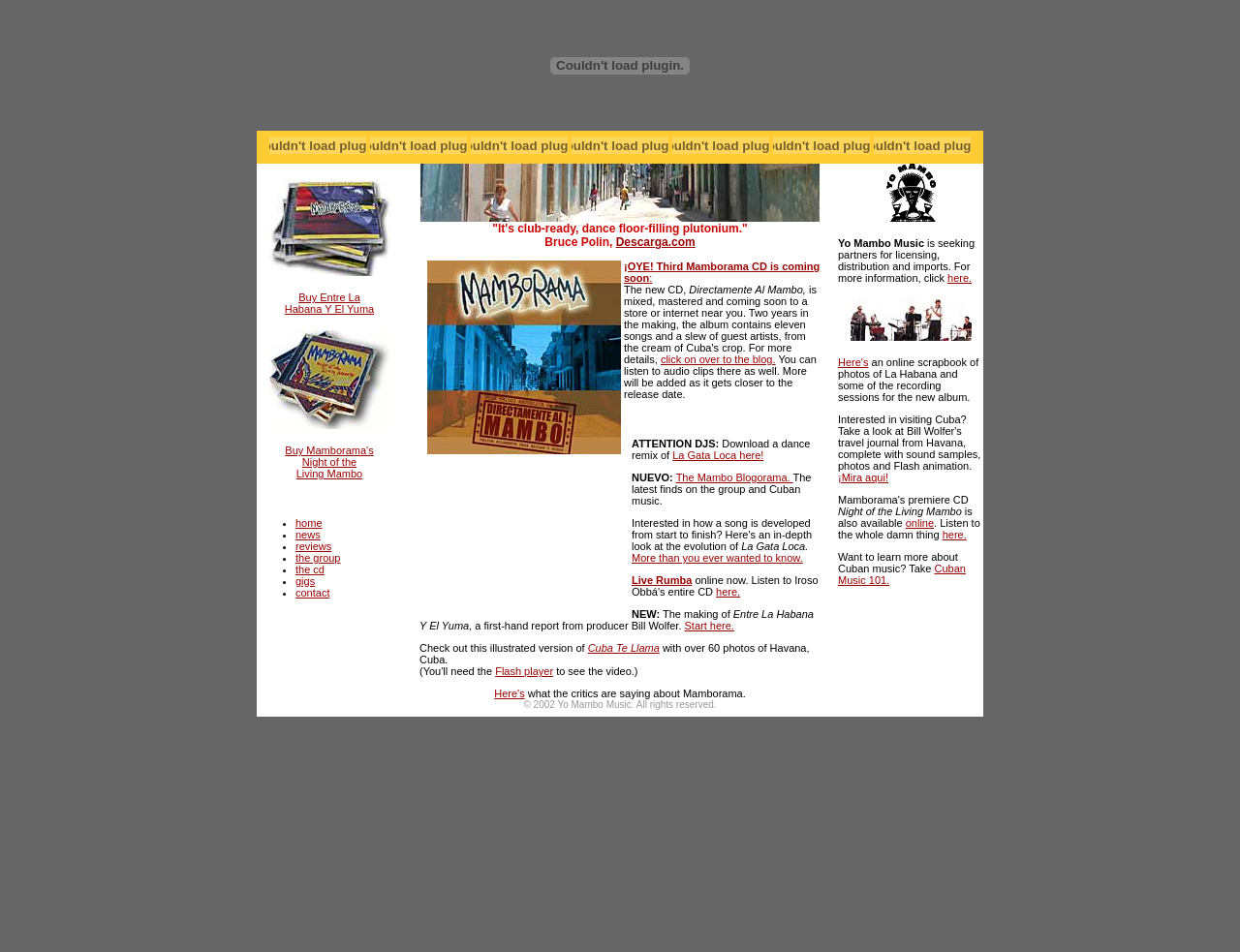Answer this question using a single word or a brief phrase:
What is the name of the CD coming soon?

Directamente Al Mambo